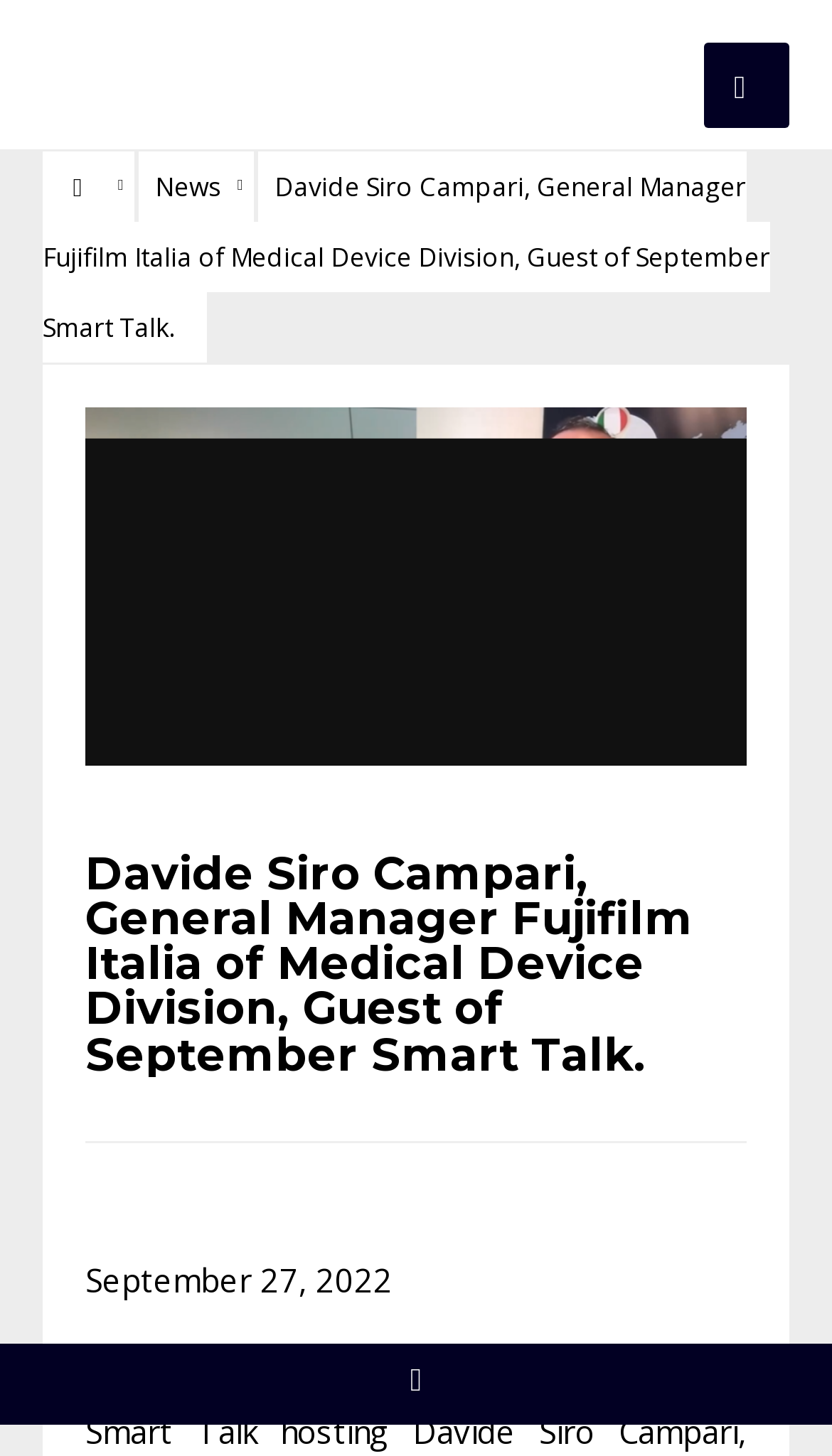Give a comprehensive overview of the webpage, including key elements.

The webpage appears to be an article or news page about Davide Siro Campari, the General Manager of Fujifilm Italia's Medical Device Division, who is a guest of September's Smart Talk. 

At the top left, there is a link to "Camera di Commercio Italo-Cipriota" accompanied by an image with the same name. Below this, there is a heading with the title of the article, which is also a link. 

To the right of the title, there are three icons: a share icon, a bell icon, and a news icon labeled "News". 

The main content of the article is a paragraph of text describing Davide Siro Campari's role and his participation in the Smart Talk event. 

Below the main content, there are three links: one is a blank link, and the other two are labeled "image_pdf" and "image_print", each accompanied by an image. 

At the bottom left, there is a timestamp showing the date "September 27, 2022". 

Finally, at the bottom right, there is a link with a star icon.